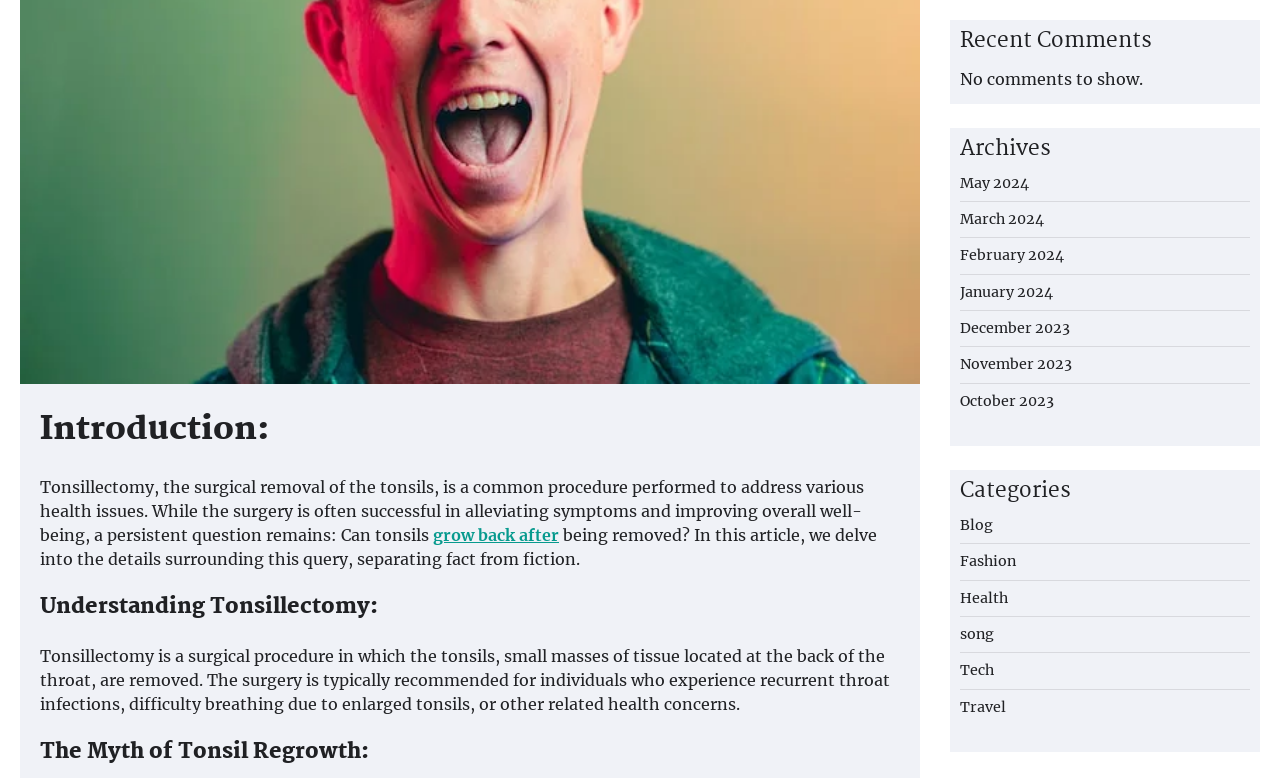Determine the bounding box for the described UI element: "May 2024".

[0.75, 0.223, 0.804, 0.246]